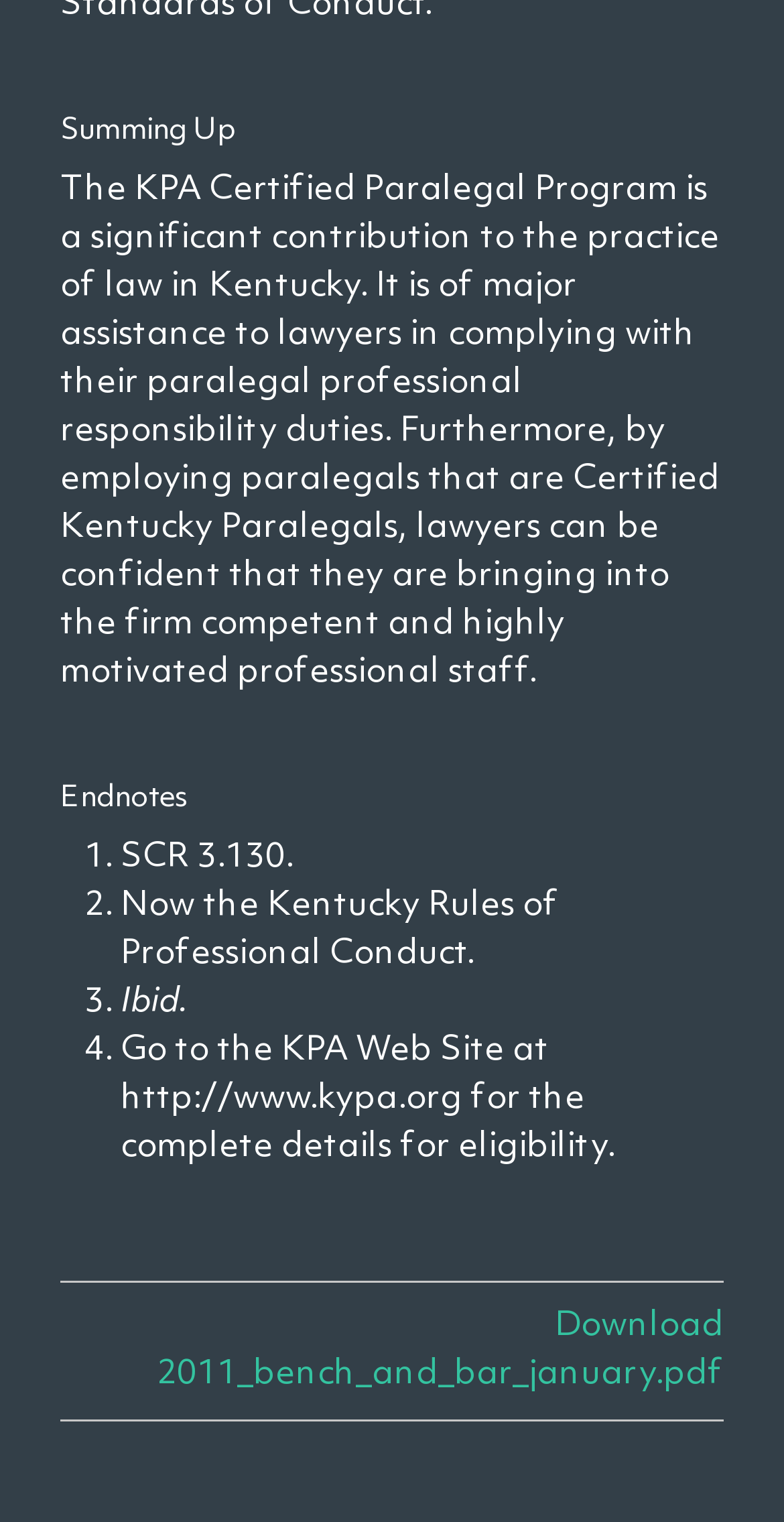What is the purpose of employing Certified Kentucky Paralegals?
Answer the question with a single word or phrase, referring to the image.

To bring competent and highly motivated professional staff